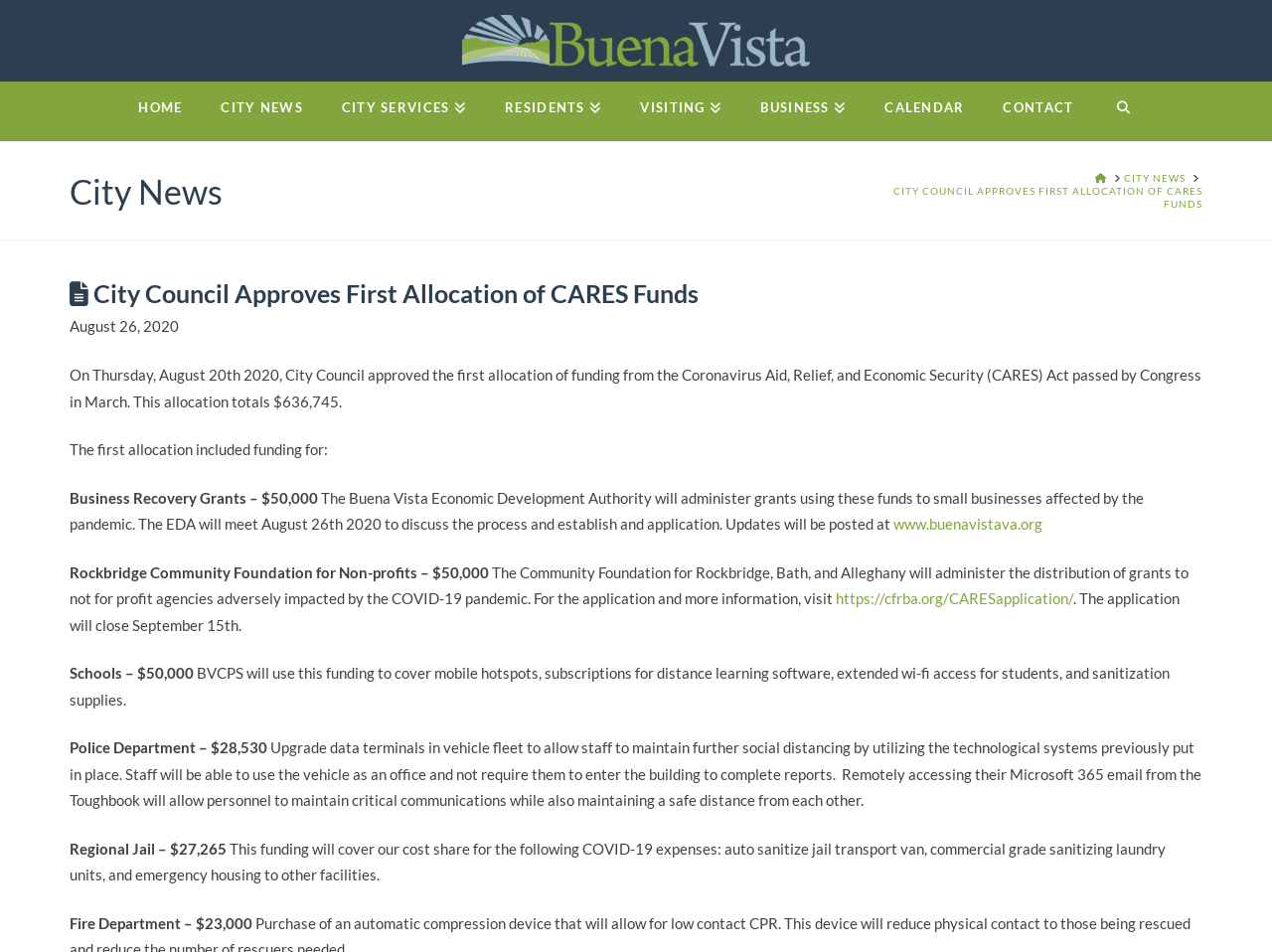What is the purpose of the funding for the Police Department?
Based on the visual details in the image, please answer the question thoroughly.

The funding of $28,530 for the Police Department is intended to upgrade data terminals in the vehicle fleet, allowing staff to maintain social distancing by utilizing technological systems previously put in place.